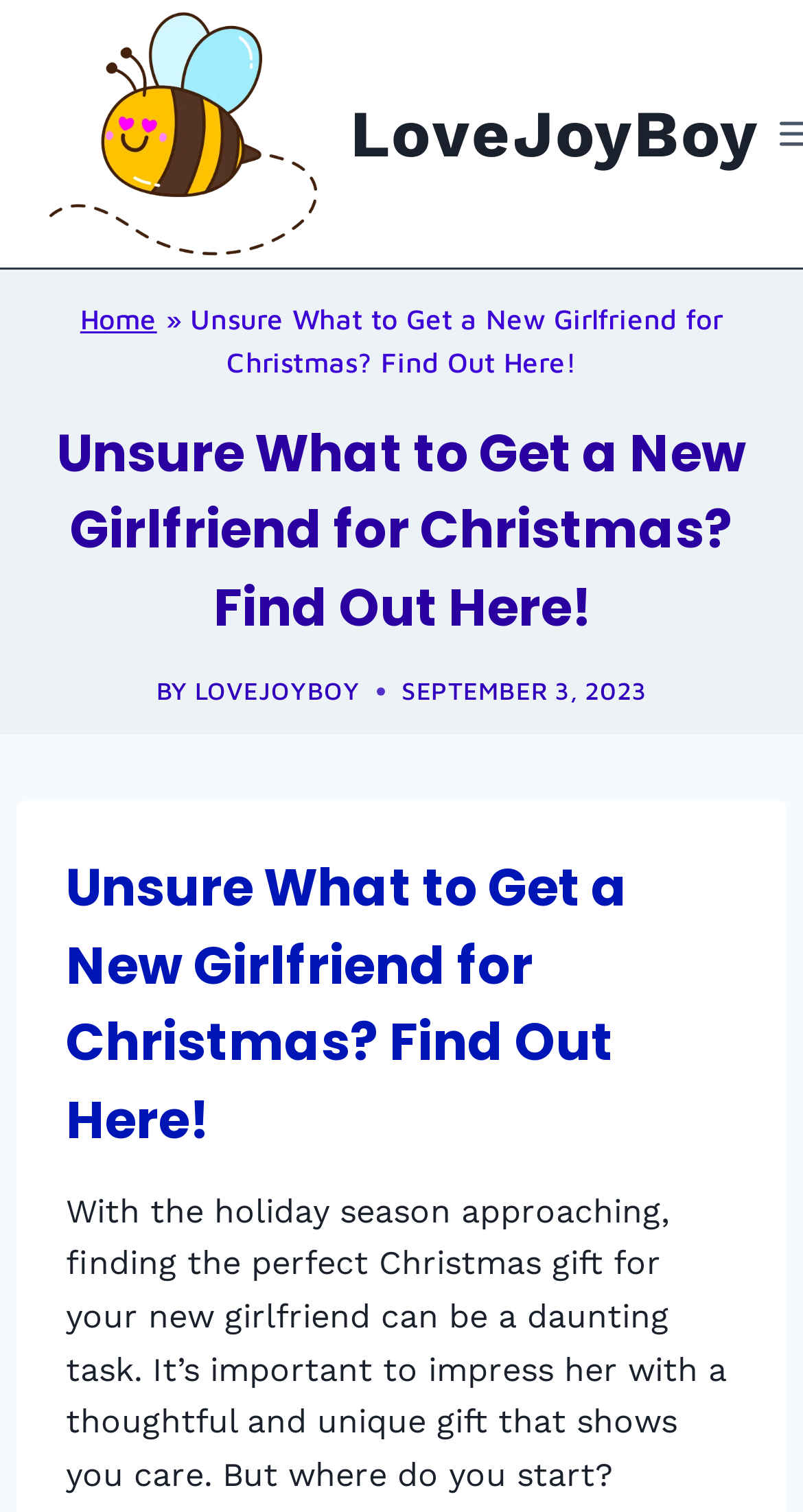When was the article published?
Relying on the image, give a concise answer in one word or a brief phrase.

SEPTEMBER 3, 2023